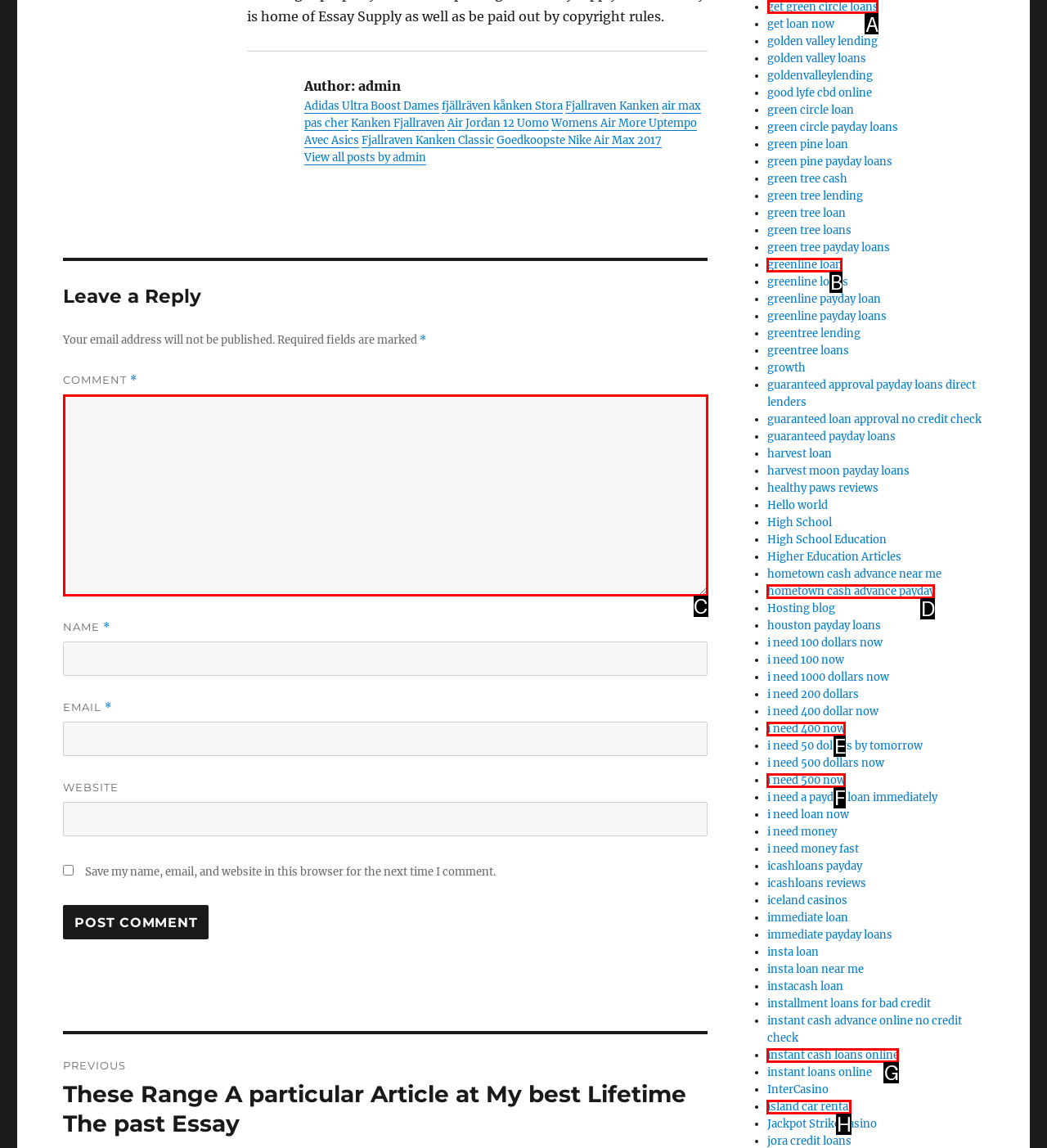Point out which UI element to click to complete this task: Click on the 'get green circle loans' link
Answer with the letter corresponding to the right option from the available choices.

A